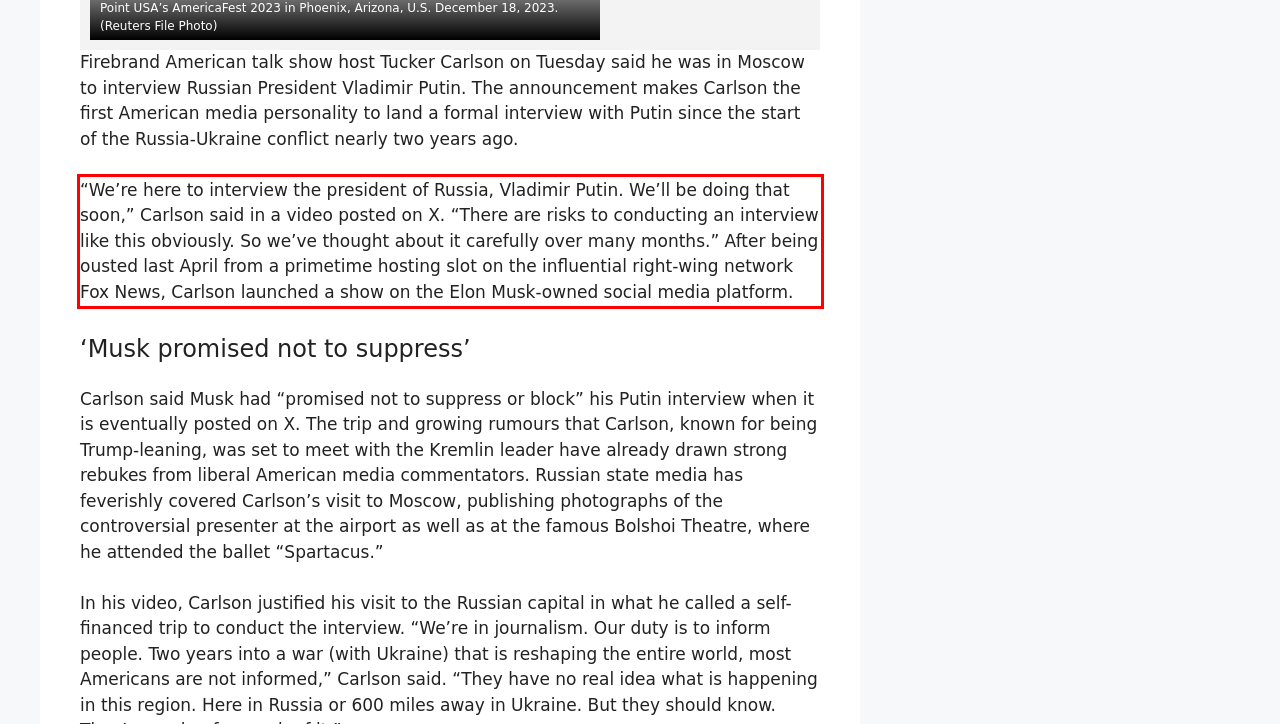You are provided with a screenshot of a webpage featuring a red rectangle bounding box. Extract the text content within this red bounding box using OCR.

“We’re here to interview the president of Russia, Vladimir Putin. We’ll be doing that soon,” Carlson said in a video posted on X. “There are risks to conducting an interview like this obviously. So we’ve thought about it carefully over many months.” After being ousted last April from a primetime hosting slot on the influential right-wing network Fox News, Carlson launched a show on the Elon Musk-owned social media platform.